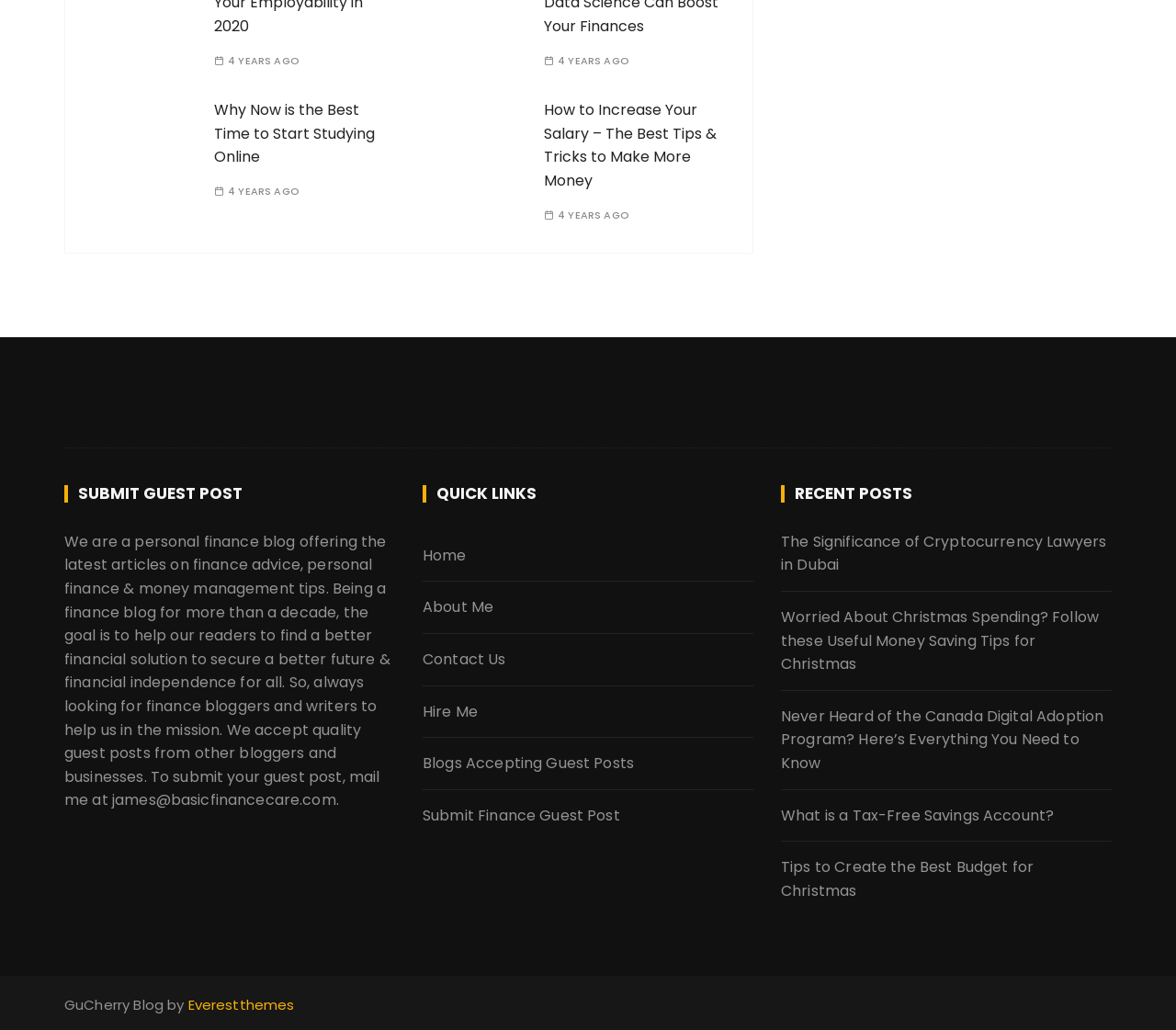How many quick links are provided? From the image, respond with a single word or brief phrase.

5